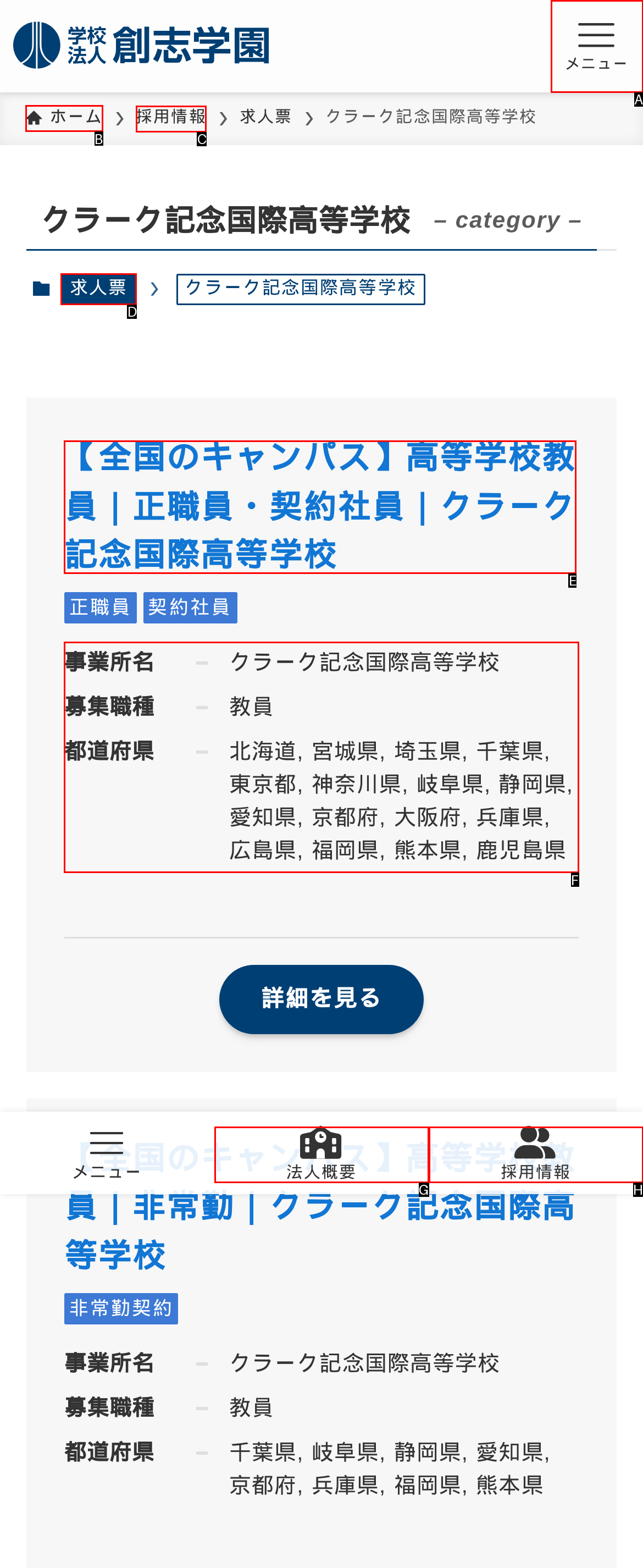To achieve the task: Explore 'Vocab By Word Type', indicate the letter of the correct choice from the provided options.

None